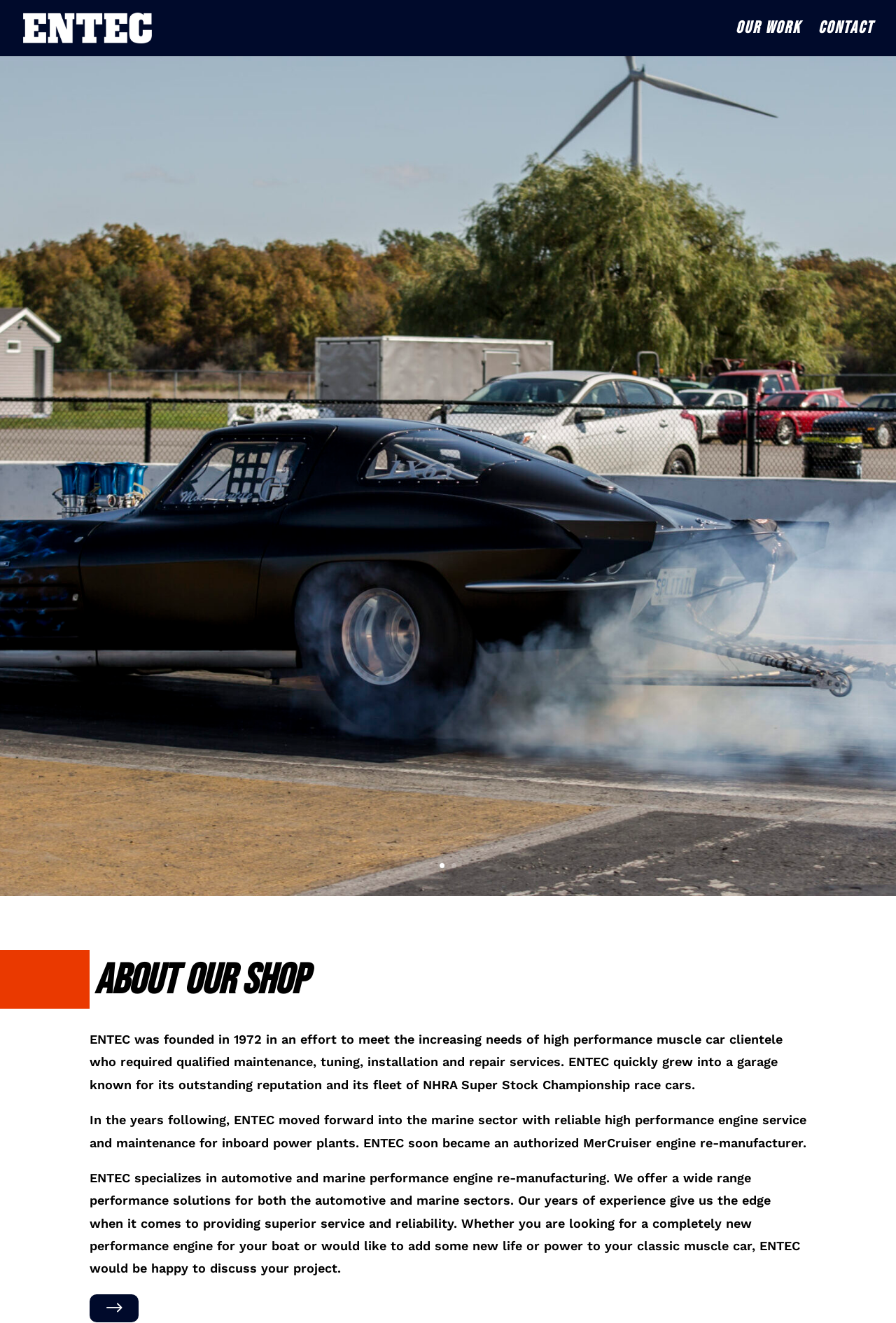How many links are there in the navigation menu?
Look at the screenshot and respond with a single word or phrase.

2